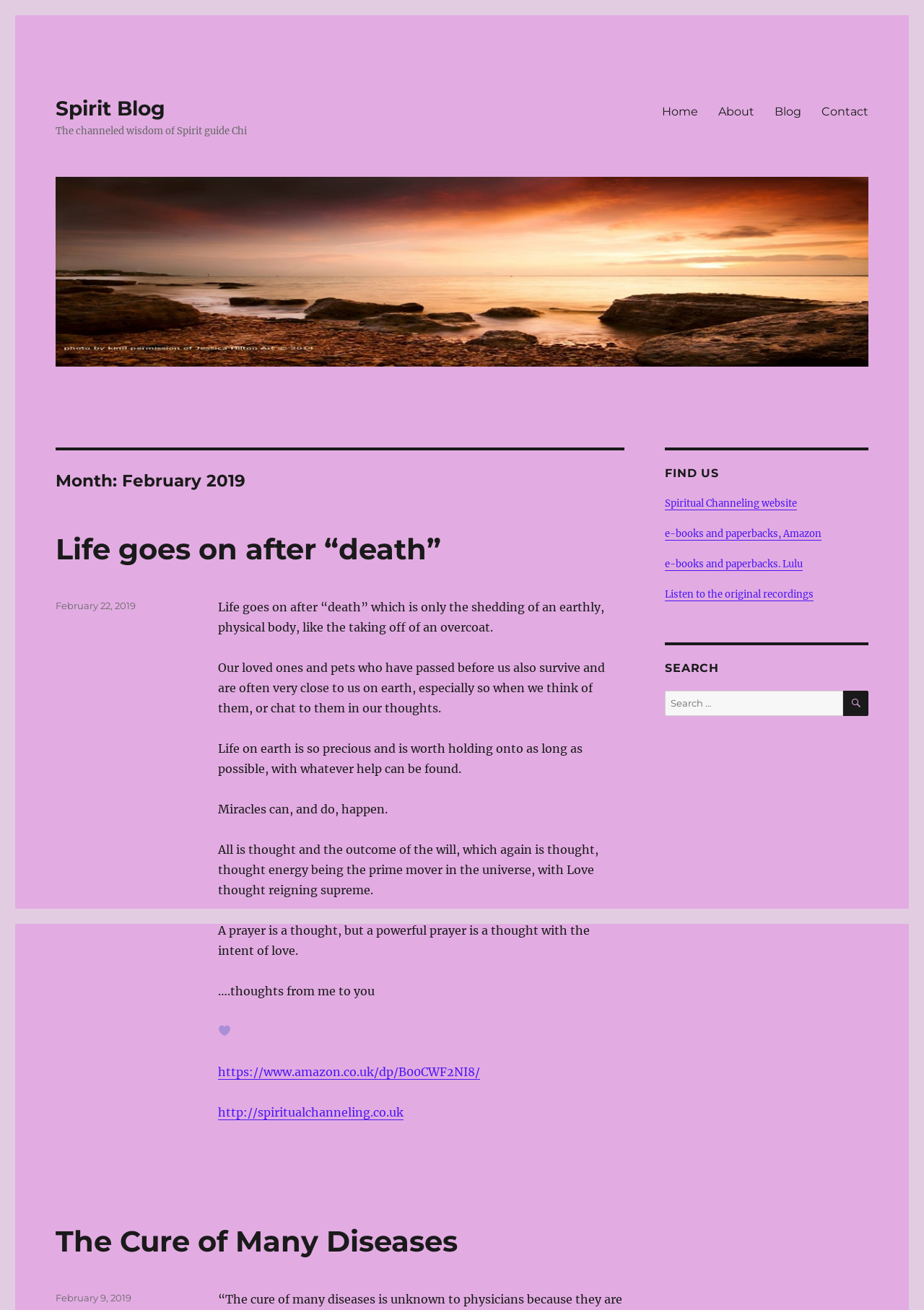Identify the bounding box coordinates for the element you need to click to achieve the following task: "Visit the 'Spiritual Channeling website'". Provide the bounding box coordinates as four float numbers between 0 and 1, in the form [left, top, right, bottom].

[0.72, 0.379, 0.863, 0.389]